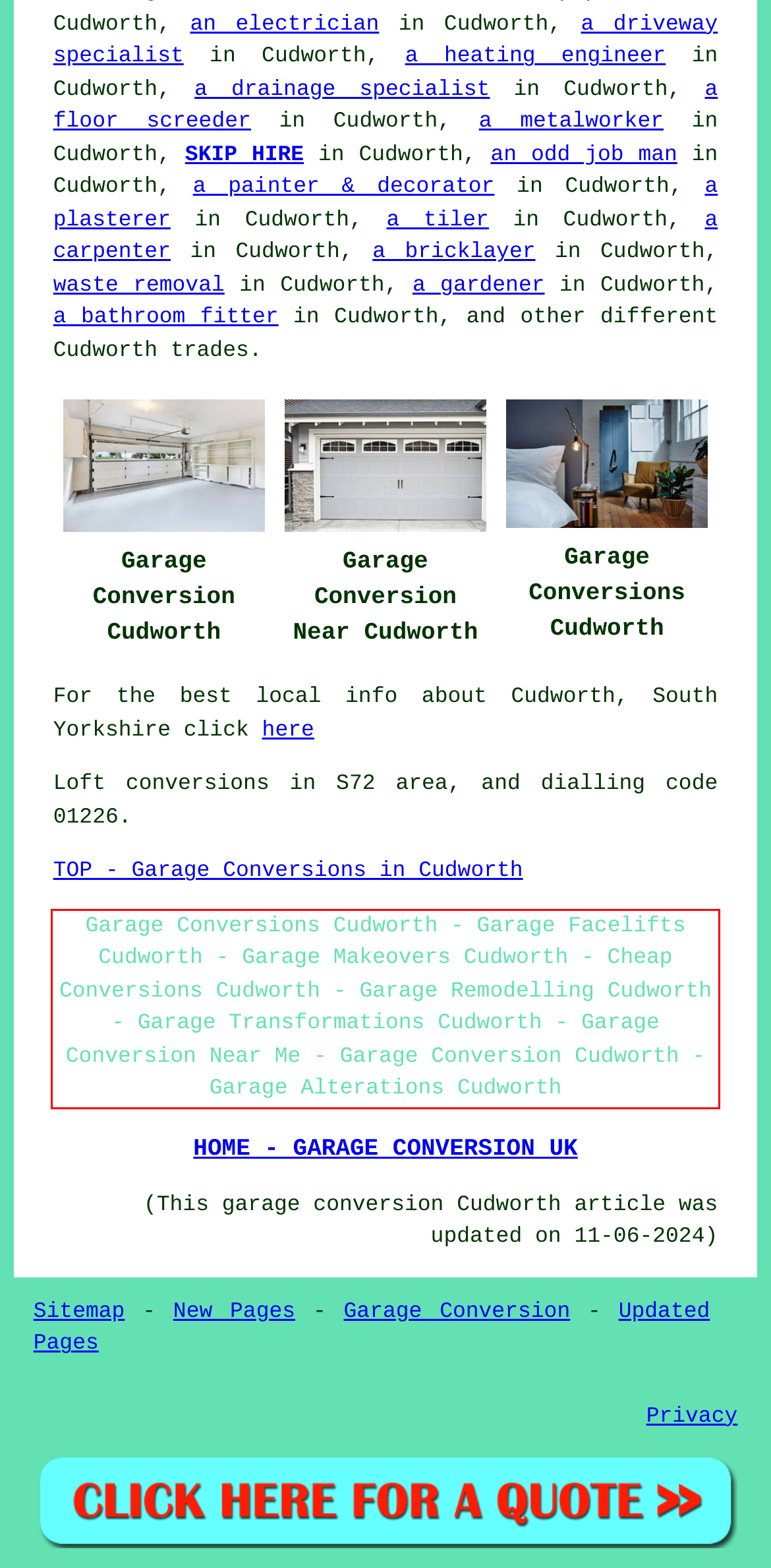Given a screenshot of a webpage with a red bounding box, please identify and retrieve the text inside the red rectangle.

Garage Conversions Cudworth - Garage Facelifts Cudworth - Garage Makeovers Cudworth - Cheap Conversions Cudworth - Garage Remodelling Cudworth - Garage Transformations Cudworth - Garage Conversion Near Me - Garage Conversion Cudworth - Garage Alterations Cudworth